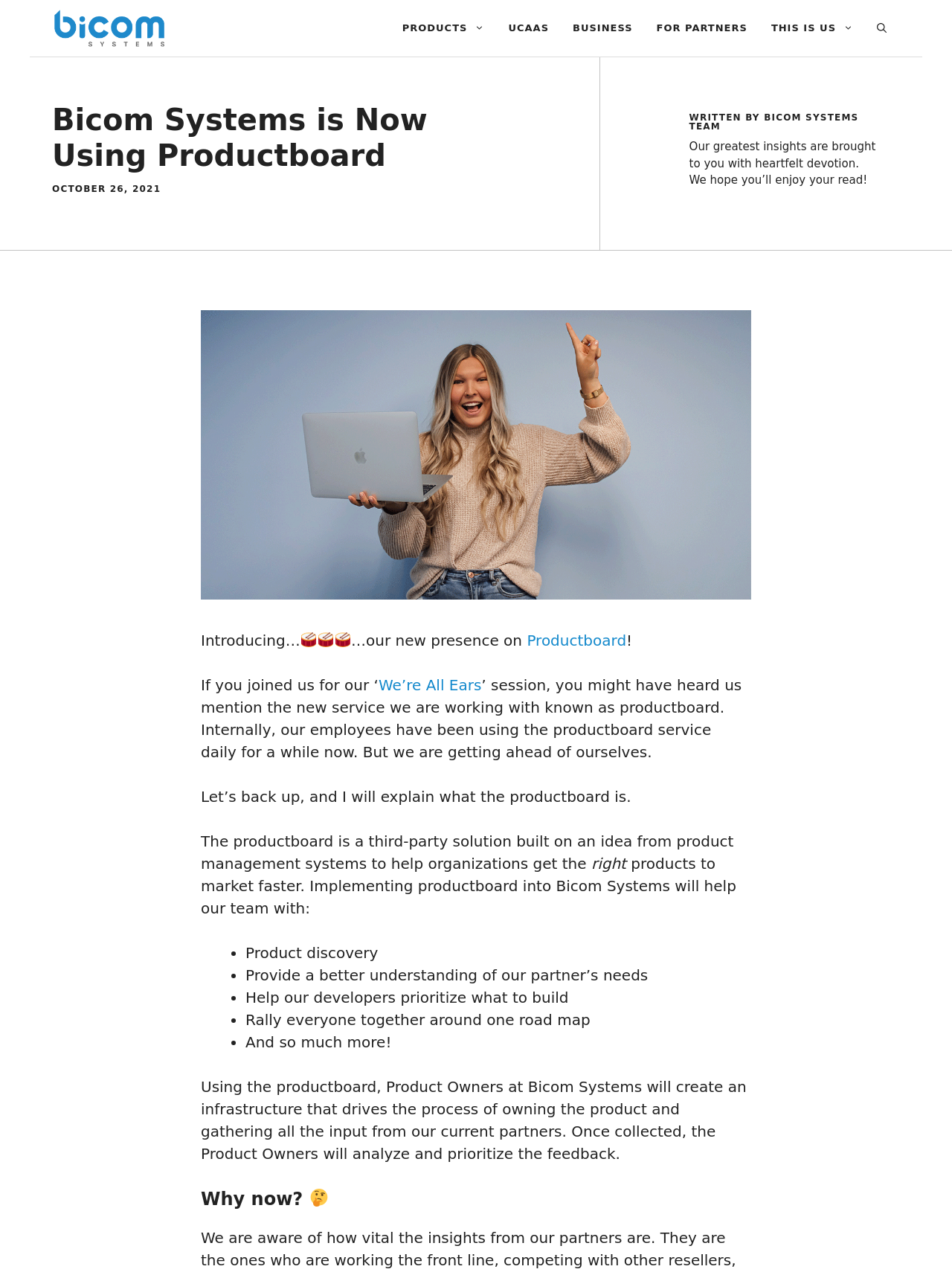Please specify the bounding box coordinates in the format (top-left x, top-left y, bottom-right x, bottom-right y), with all values as floating point numbers between 0 and 1. Identify the bounding box of the UI element described by: aria-label="Open search"

[0.909, 0.005, 0.944, 0.04]